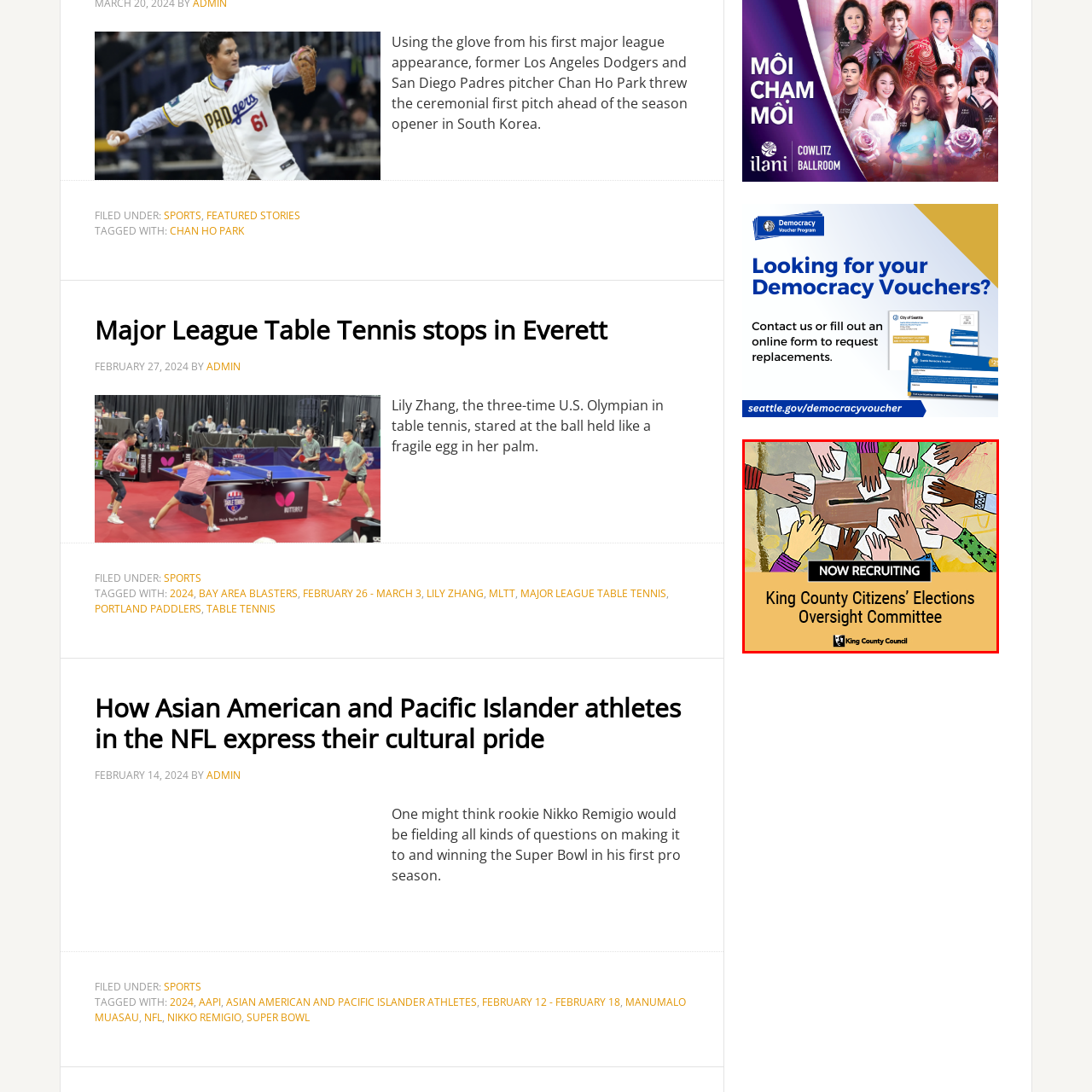Check the image inside the red boundary and briefly answer: What is the focus of the committee?

Electoral process